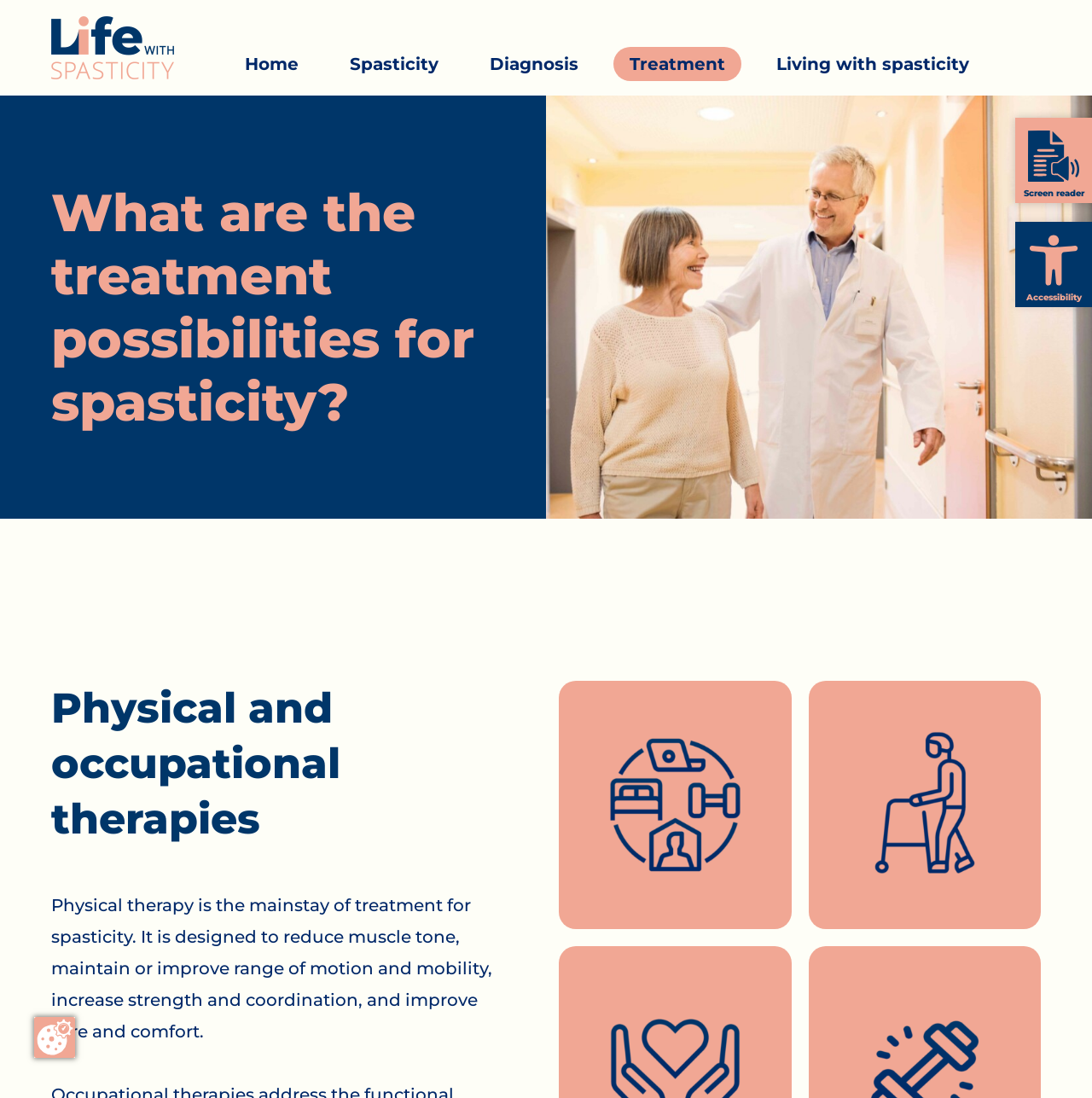What is shown in the image below the heading 'Physical and occupational therapies'?
Use the screenshot to answer the question with a single word or phrase.

Doctor and patient